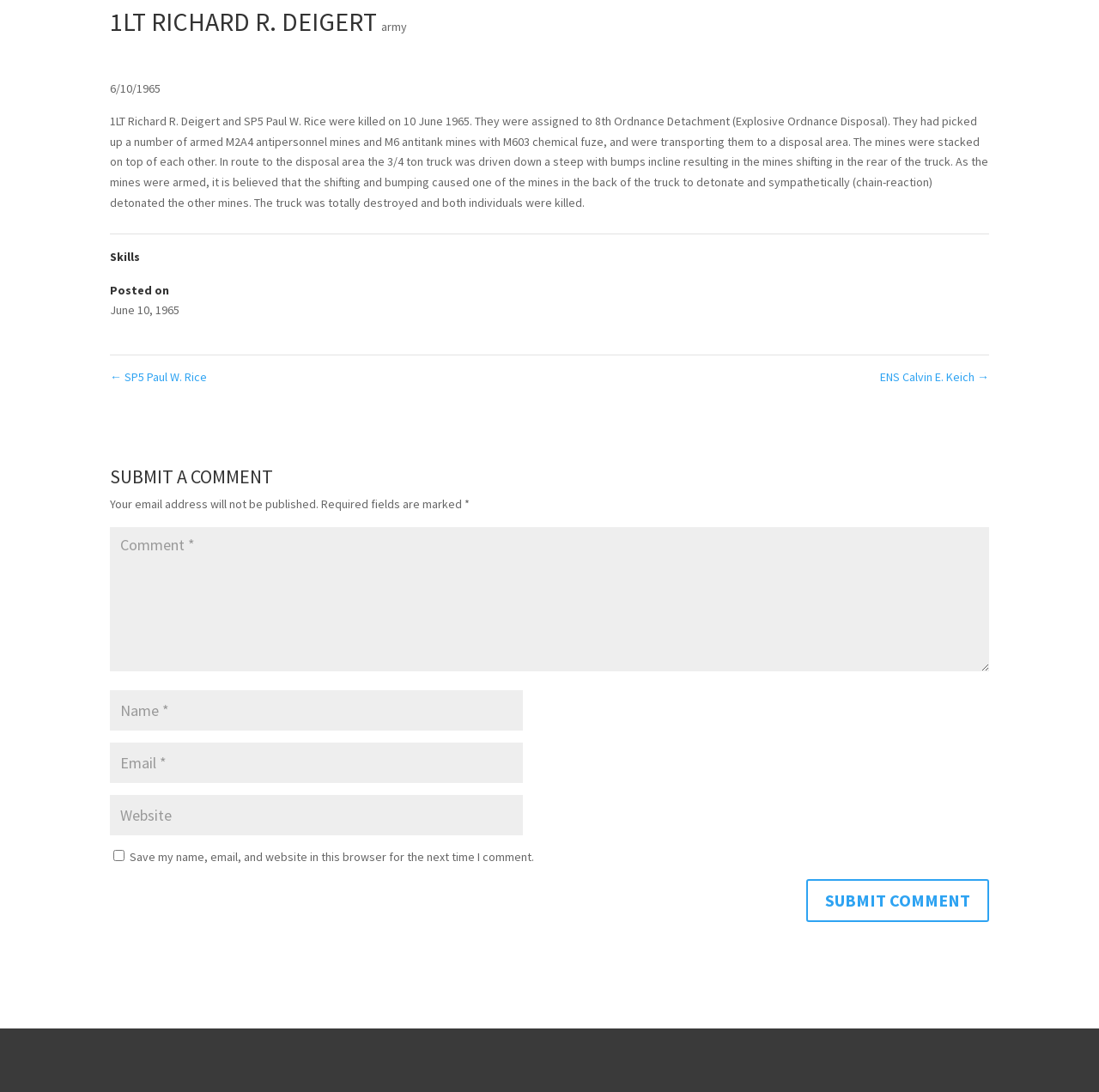Identify the bounding box coordinates for the element you need to click to achieve the following task: "Submit a comment". The coordinates must be four float values ranging from 0 to 1, formatted as [left, top, right, bottom].

[0.734, 0.805, 0.9, 0.845]